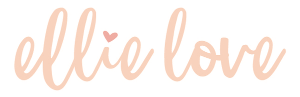From the details in the image, provide a thorough response to the question: What type of content does the blog focus on?

The caption explains that the blog's themes revolve around love, friendships, and personal reflections, which is reflected in the warm and inviting aesthetic of the logo.